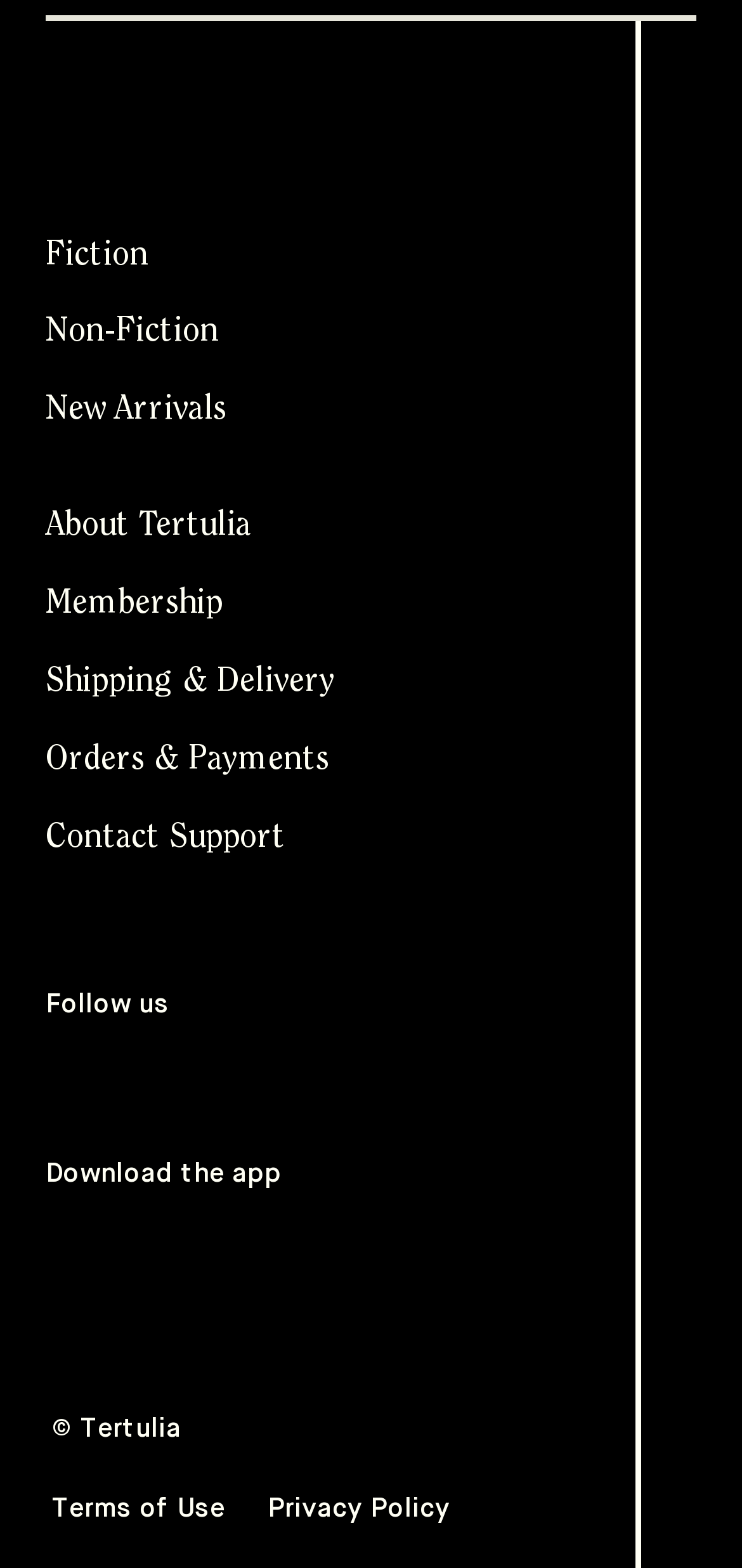Given the element description Orders & Payments, specify the bounding box coordinates of the corresponding UI element in the format (top-left x, top-left y, bottom-right x, bottom-right y). All values must be between 0 and 1.

[0.021, 0.459, 0.615, 0.509]